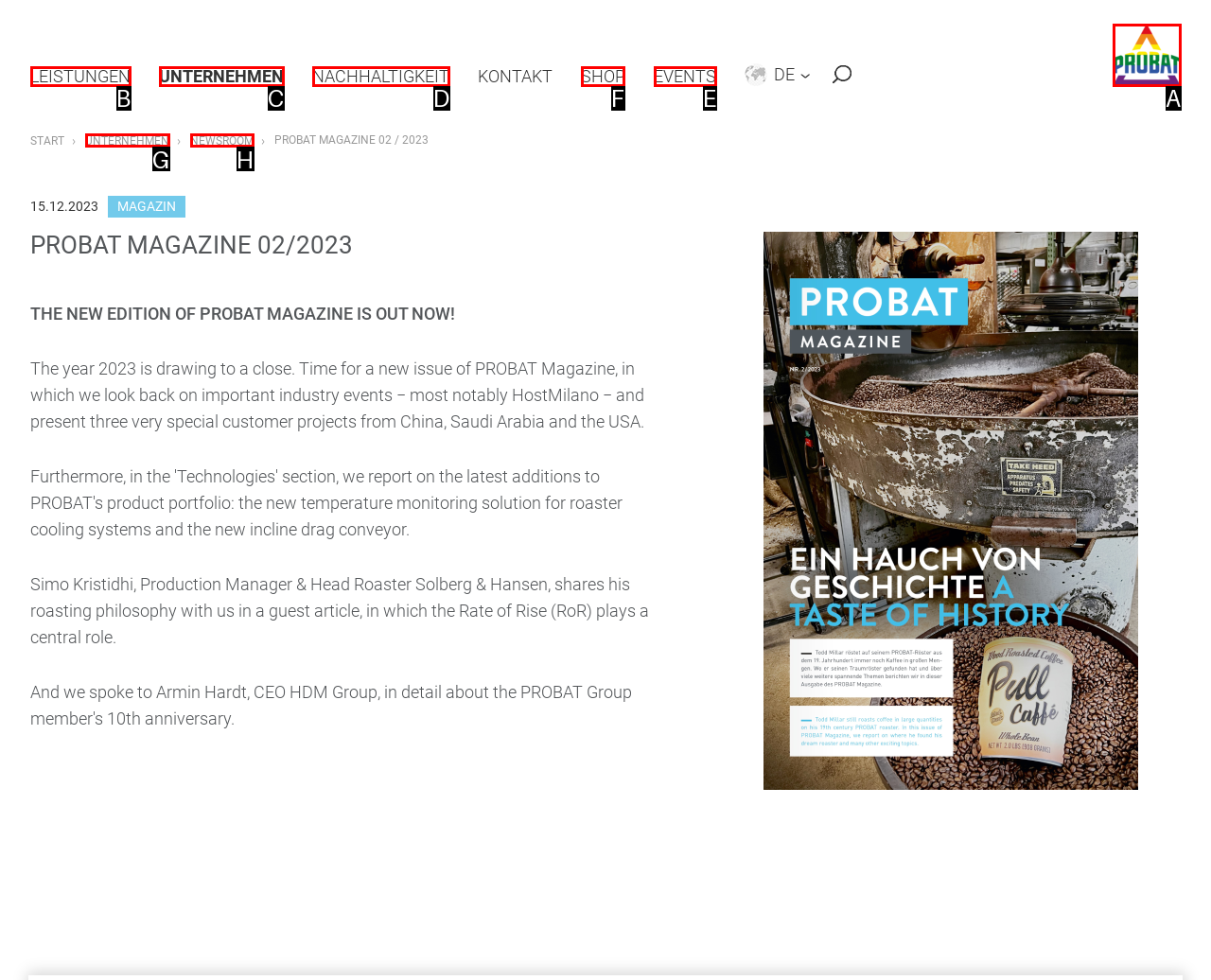Identify the letter of the UI element you should interact with to perform the task: Go to the SHOP
Reply with the appropriate letter of the option.

F